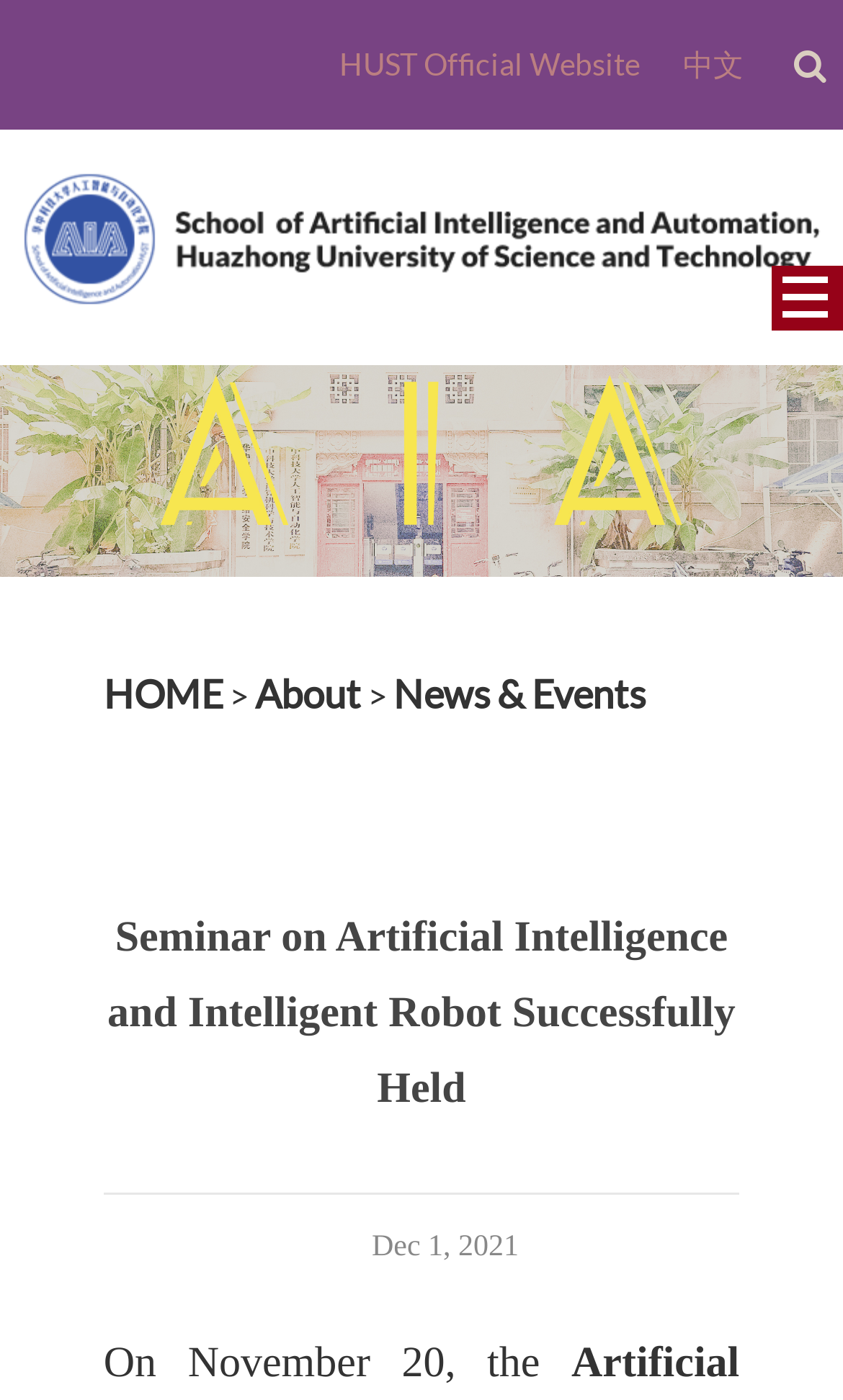Identify the bounding box coordinates of the element to click to follow this instruction: 'view news and events'. Ensure the coordinates are four float values between 0 and 1, provided as [left, top, right, bottom].

[0.466, 0.478, 0.766, 0.512]